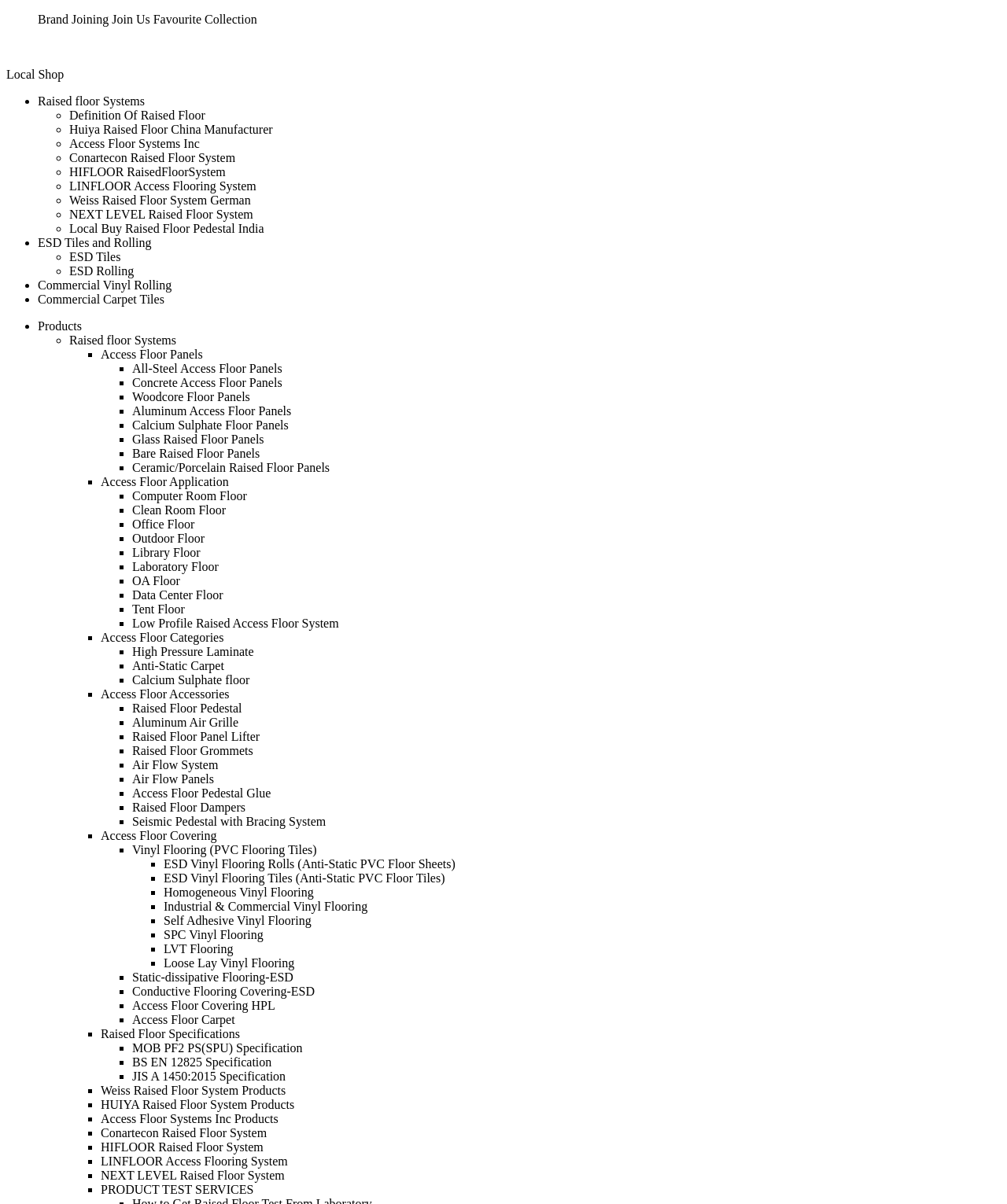Could you indicate the bounding box coordinates of the region to click in order to complete this instruction: "Navigate to the HOME page".

None